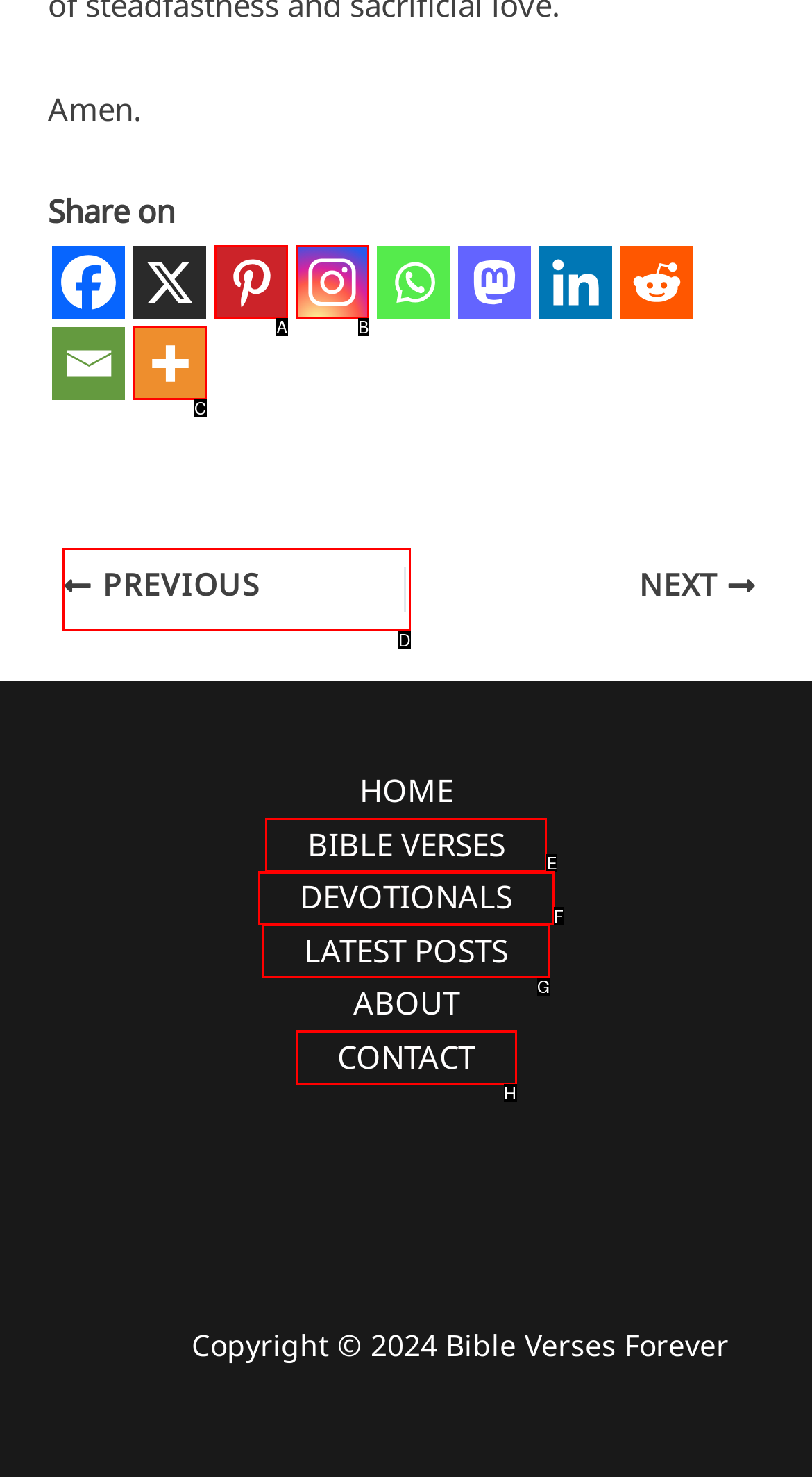Using the element description: DEVOTIONALS, select the HTML element that matches best. Answer with the letter of your choice.

F